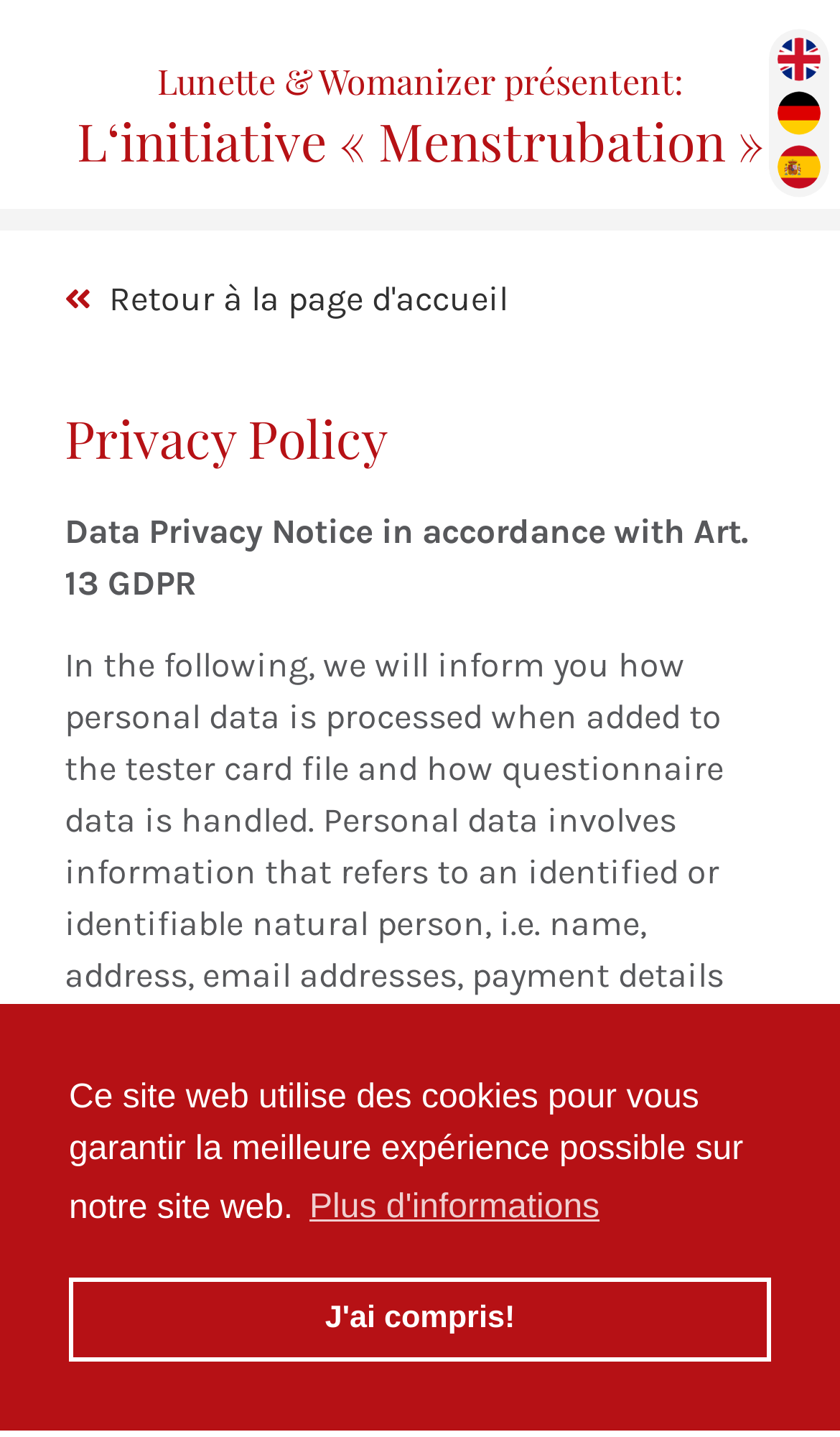What is the name of the initiative presented on the website?
Based on the image, provide your answer in one word or phrase.

Menstrubation